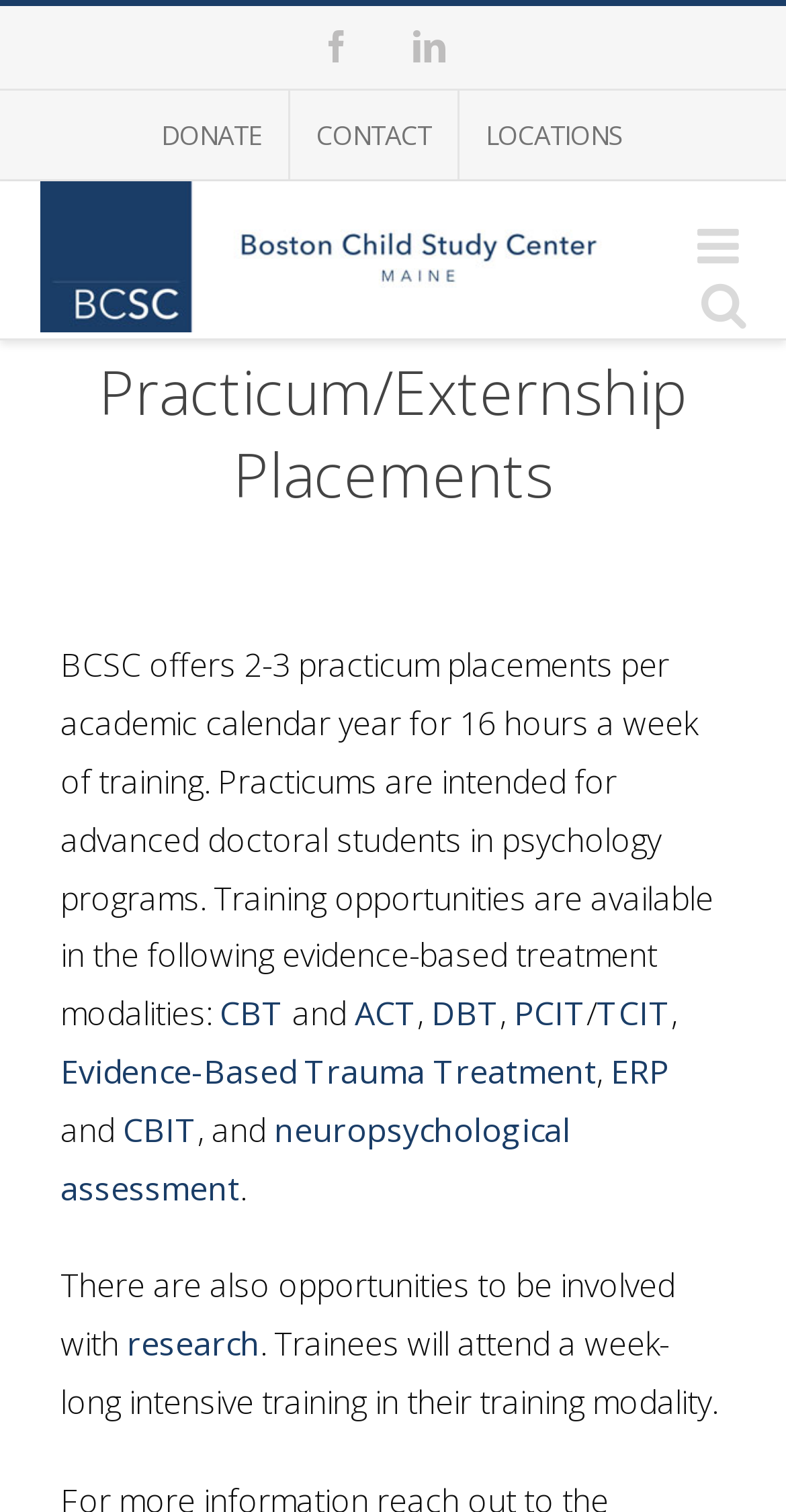What is the bounding box coordinate of the Facebook link?
Answer with a single word or phrase, using the screenshot for reference.

[0.408, 0.02, 0.449, 0.041]